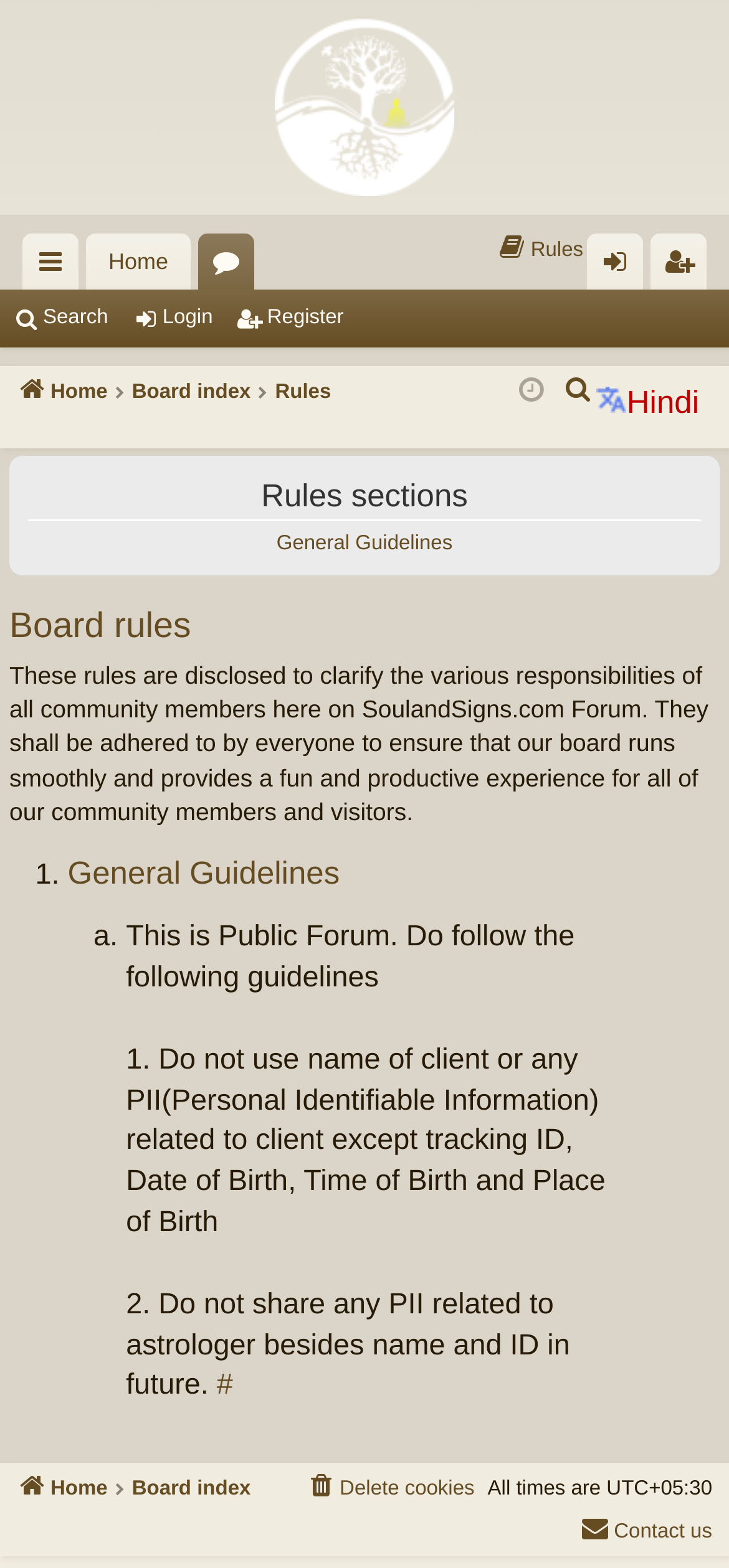Determine the bounding box coordinates for the area that needs to be clicked to fulfill this task: "Search in the forum". The coordinates must be given as four float numbers between 0 and 1, i.e., [left, top, right, bottom].

[0.013, 0.187, 0.169, 0.219]